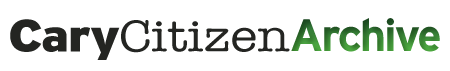What is the purpose of the 'CaryCitizen Archive'?
Answer briefly with a single word or phrase based on the image.

To provide community information